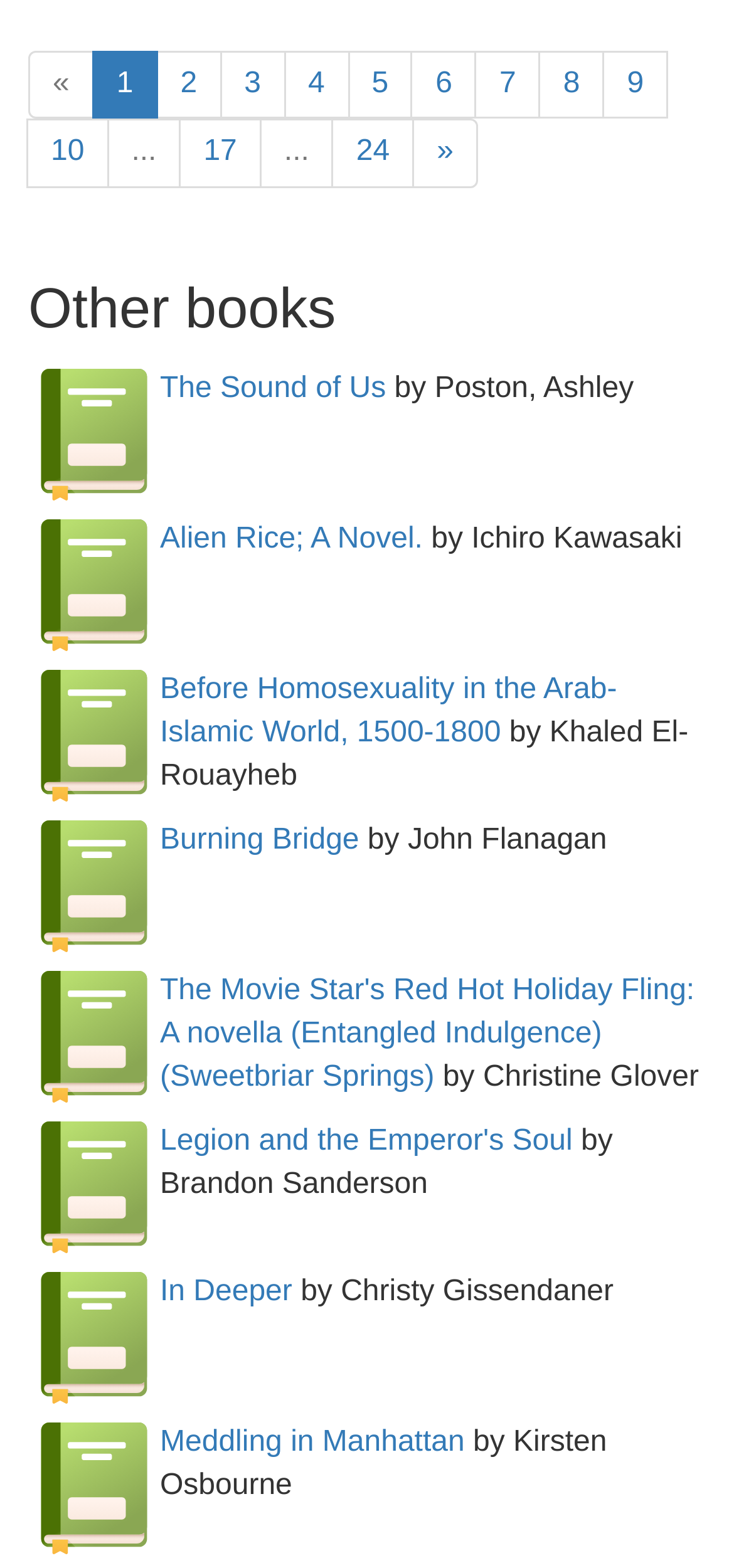What is the title of the first book?
Answer the question with just one word or phrase using the image.

The Sound of Us